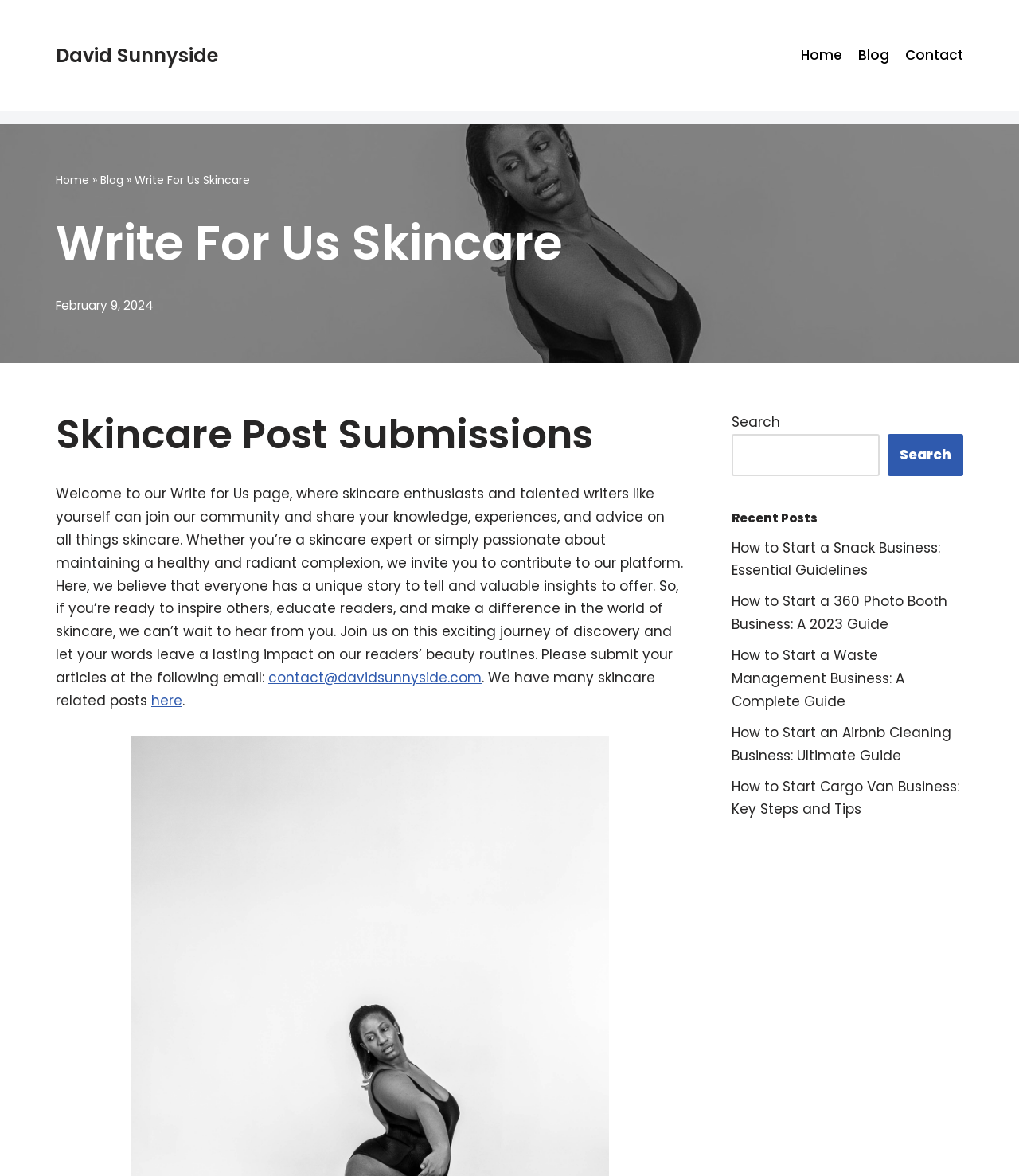Is there a search function on the webpage?
Please answer using one word or phrase, based on the screenshot.

Yes